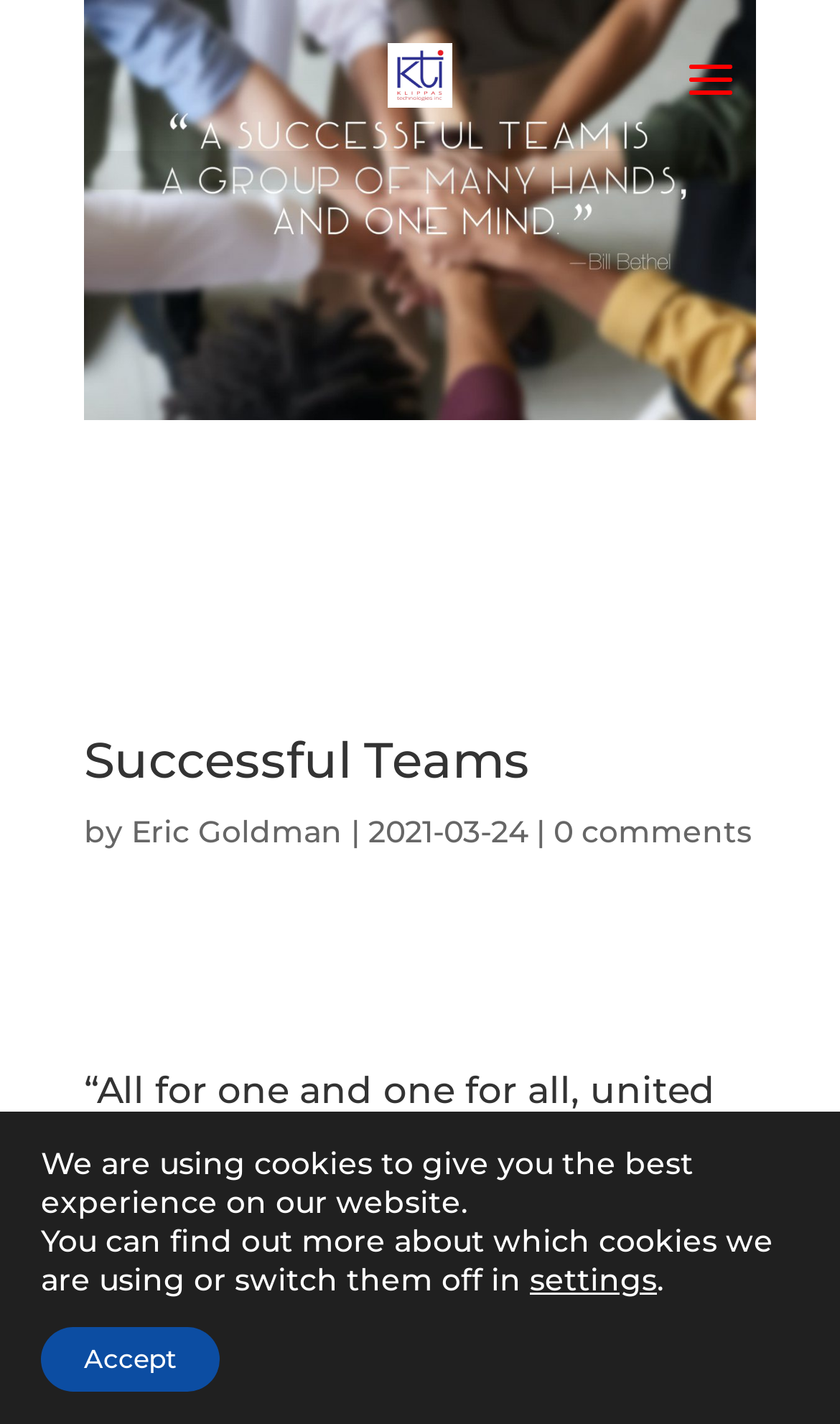Bounding box coordinates are given in the format (top-left x, top-left y, bottom-right x, bottom-right y). All values should be floating point numbers between 0 and 1. Provide the bounding box coordinate for the UI element described as: Accept

[0.049, 0.932, 0.262, 0.977]